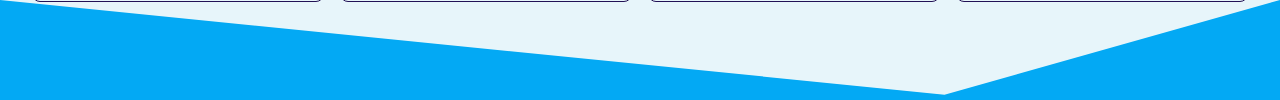Elaborate on the details you observe in the image.

The image features a visually striking design element that consists of a blue triangle overlaying a lighter blue rectangular base. This composition likely serves as a graphical enhancement for a webpage, possibly leading into sections that discuss various training courses or services offered. Positioned above is a prominent heading titled "Our Training Courses," which suggests that the overall aesthetic aims to draw attention to educational opportunities in safety, health, and environmental awareness related to the utility sector. The layout indicates an organized presentation, inviting viewers to explore the specific training programs available.